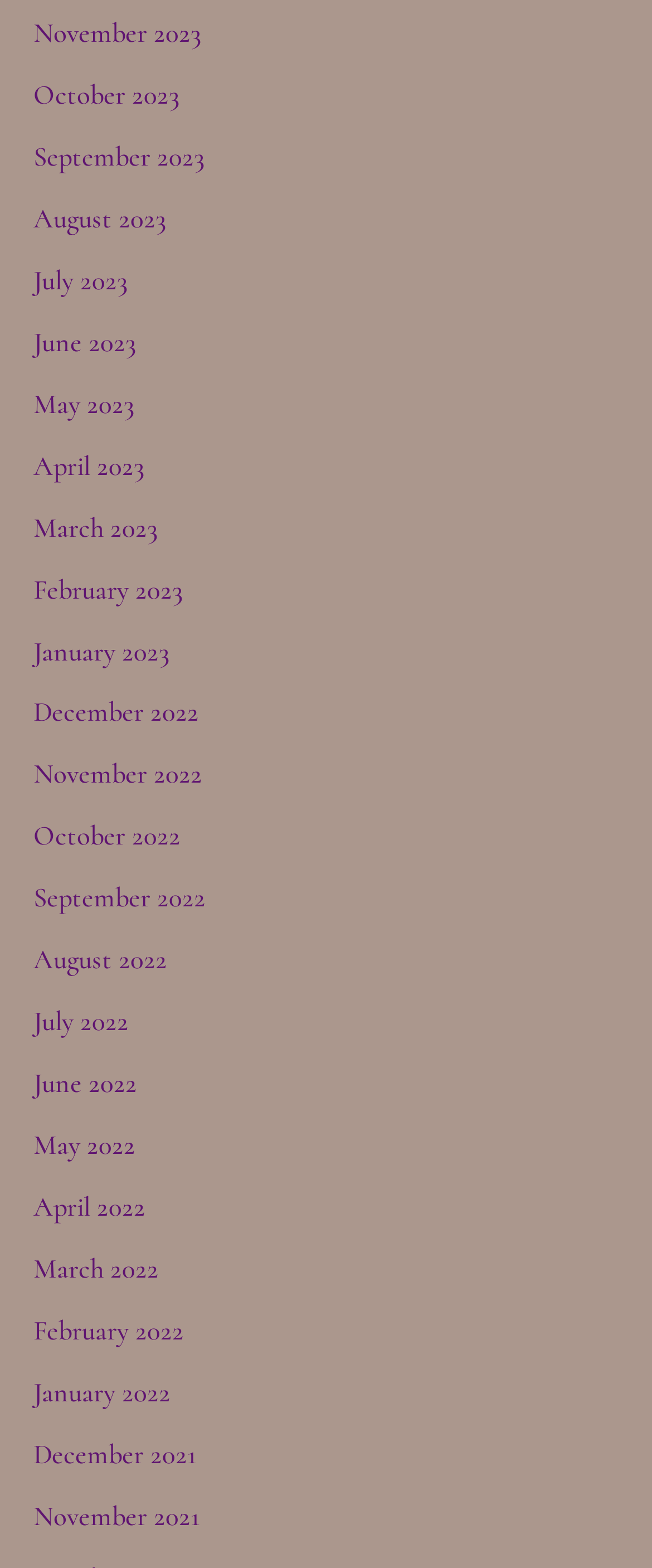What is the most recent month listed?
Please use the image to deliver a detailed and complete answer.

By examining the list of links on the webpage, I can see that the most recent month listed is November 2023, which is the first link in the list.